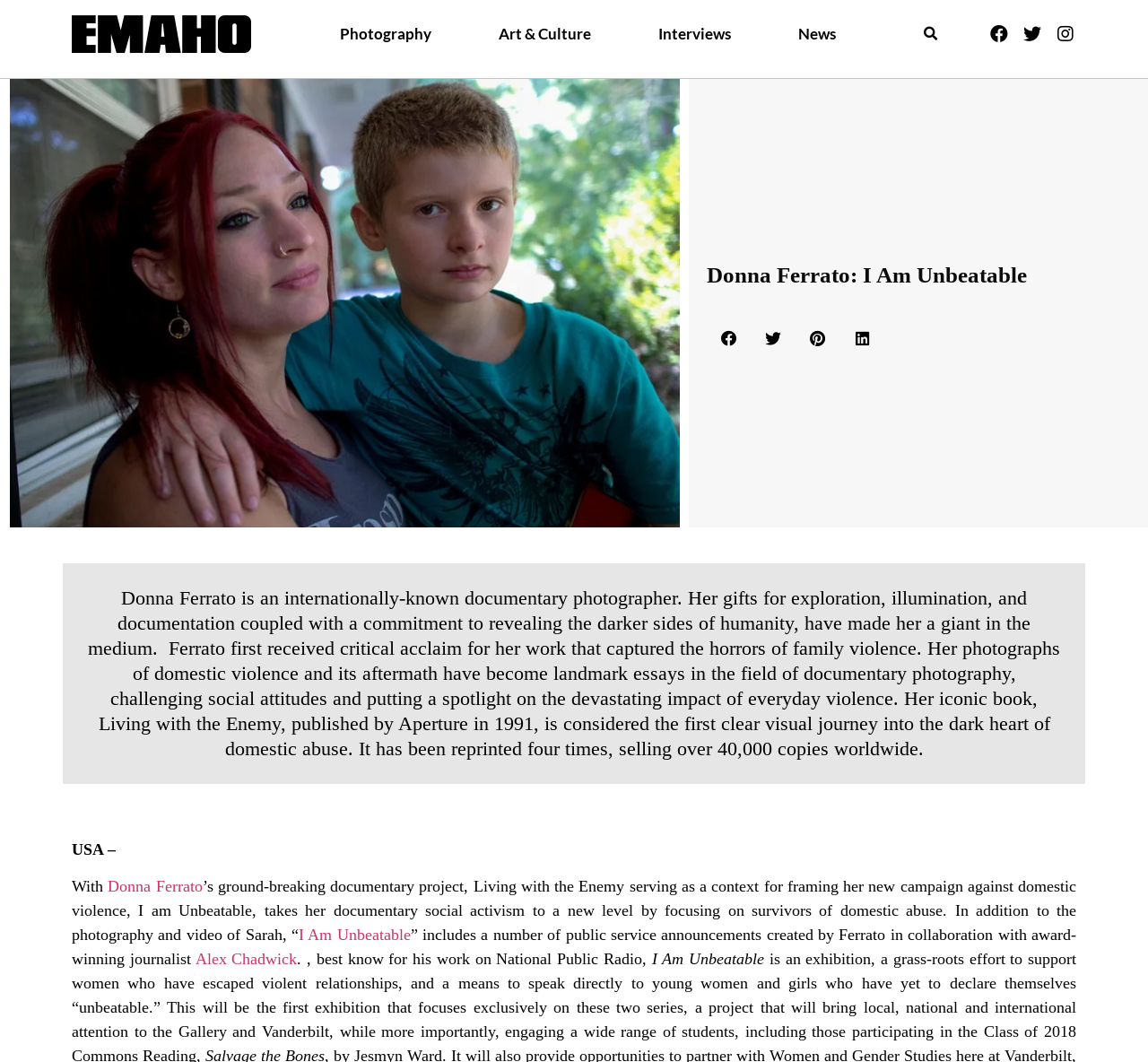Find the bounding box coordinates for the area you need to click to carry out the instruction: "Share on Facebook". The coordinates should be four float numbers between 0 and 1, indicated as [left, top, right, bottom].

[0.616, 0.298, 0.654, 0.34]